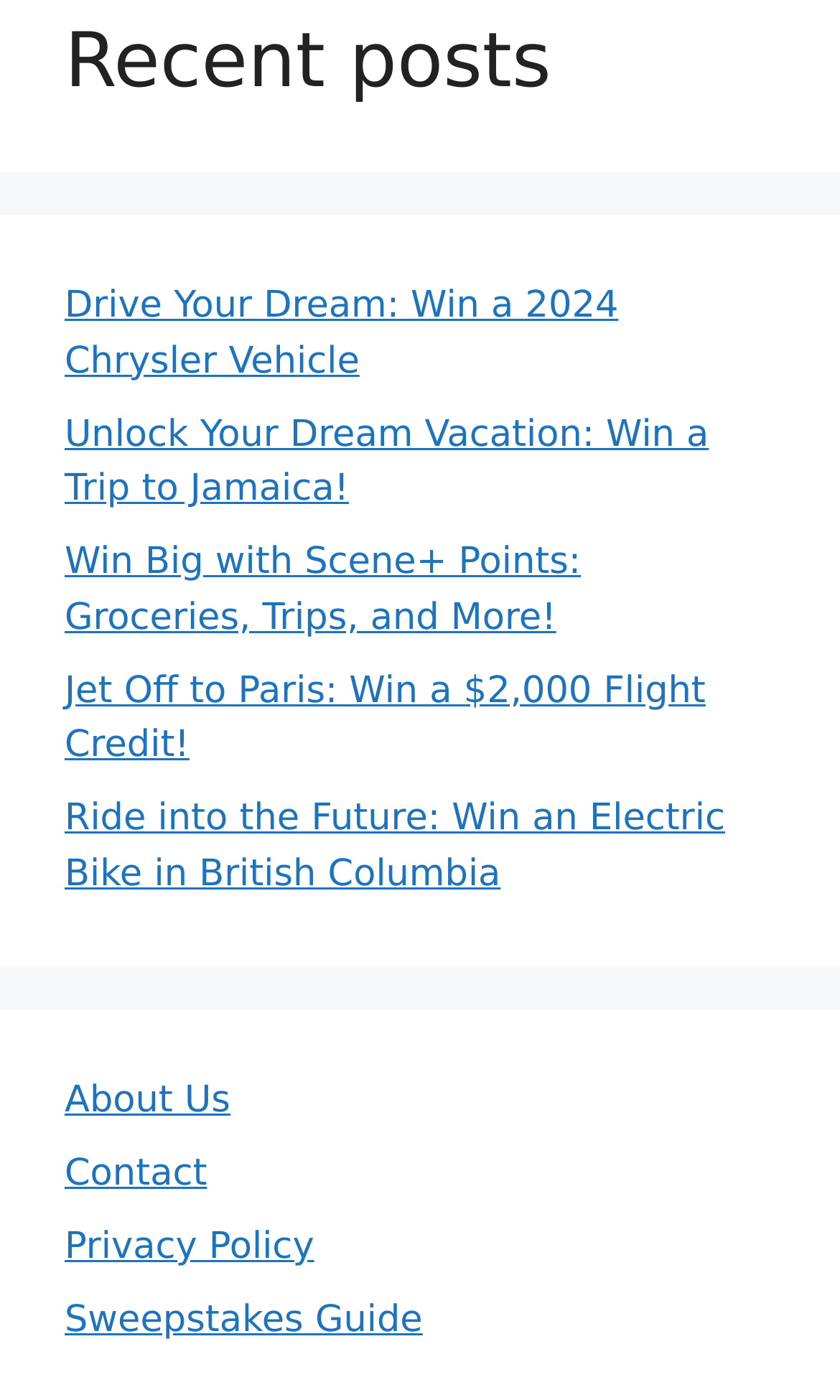How many sweepstakes are listed?
Refer to the screenshot and deliver a thorough answer to the question presented.

I counted the number of links under the 'Recent posts' heading, which are 'Drive Your Dream: Win a 2024 Chrysler Vehicle', 'Unlock Your Dream Vacation: Win a Trip to Jamaica!', 'Win Big with Scene+ Points: Groceries, Trips, and More!', 'Jet Off to Paris: Win a $2,000 Flight Credit!', and 'Ride into the Future: Win an Electric Bike in British Columbia'. There are 5 sweepstakes listed.